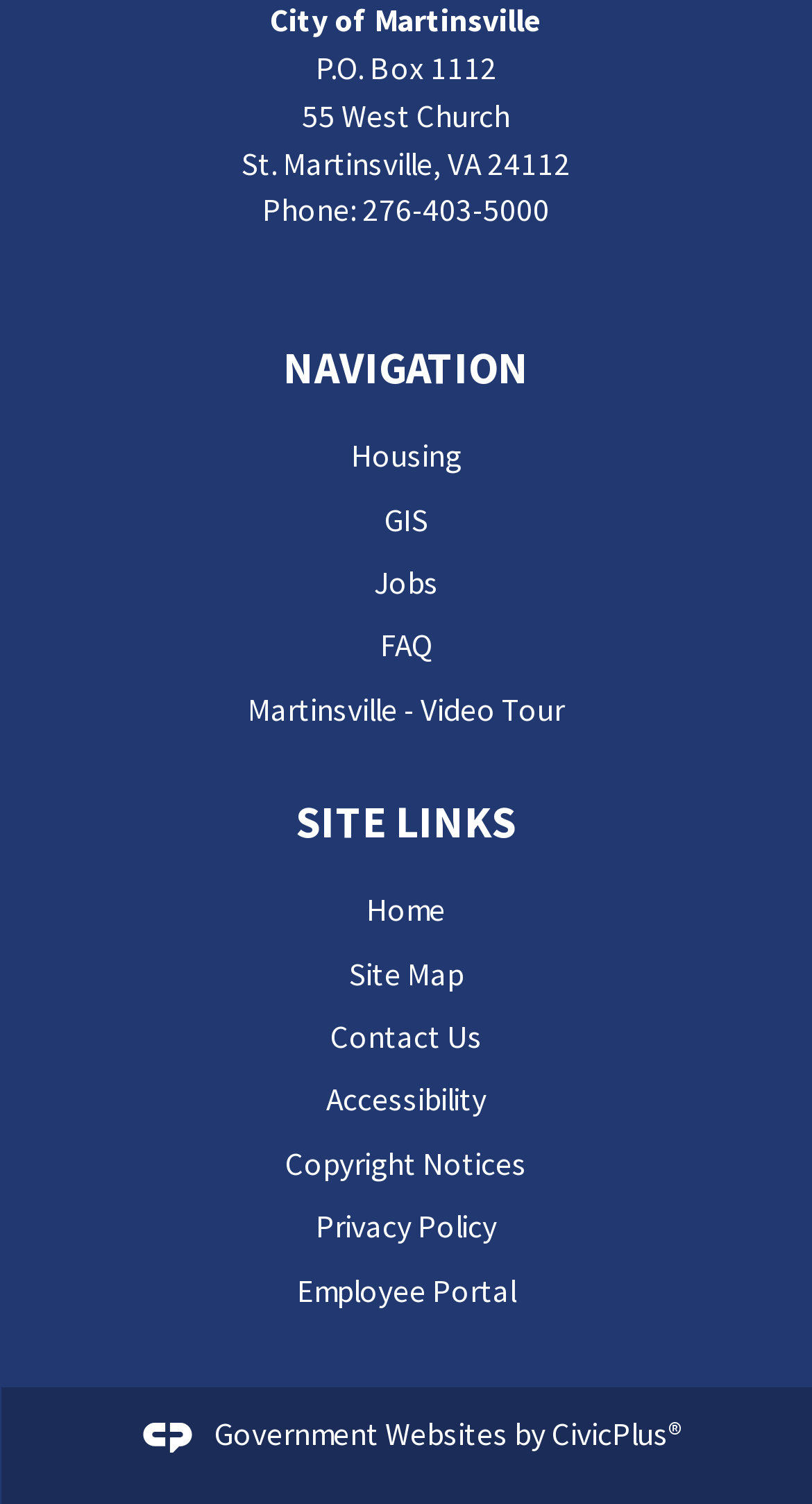Please answer the following question using a single word or phrase: How many regions are there on this webpage?

2